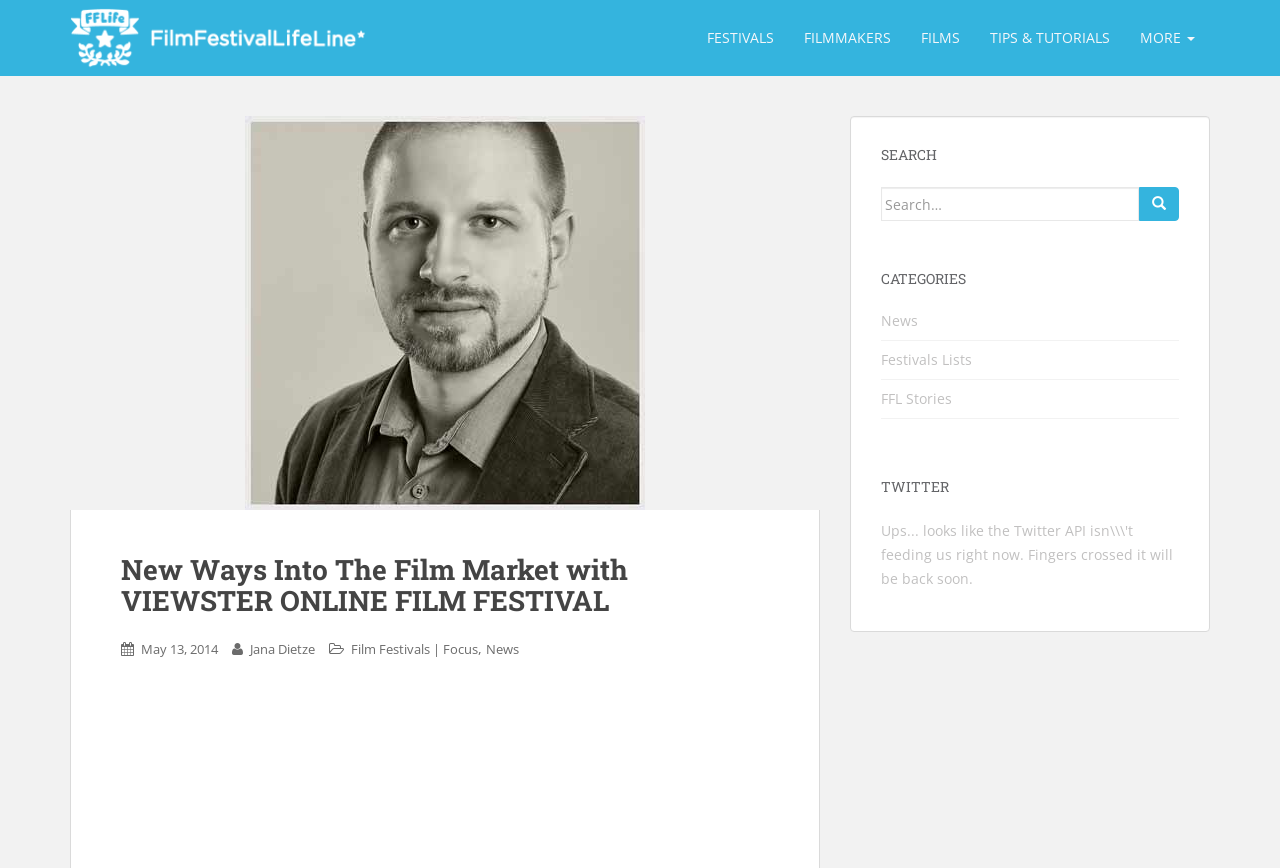Produce an elaborate caption capturing the essence of the webpage.

The webpage appears to be a blog or news article page focused on the film industry. At the top, there is a logo and a navigation menu with five links: "FESTIVALS", "FILMMAKERS", "FILMS", "TIPS & TUTORIALS", and "MORE". 

Below the navigation menu, there is a main heading that reads "New Ways Into The Film Market with VIEWSTER ONLINE FILM FESTIVAL". This heading is followed by a subheading with the date "May 13, 2014", the author's name "Jana Dietze", and a series of links to categories including "Film Festivals | Focus" and "News". 

On the right side of the page, there is a complementary section with a search bar at the top, allowing users to search for specific content. Below the search bar, there are three headings: "SEARCH", "CATEGORIES", and "TWITTER". Under the "CATEGORIES" heading, there are three links to different categories: "News", "Festivals Lists", and "FFL Stories".